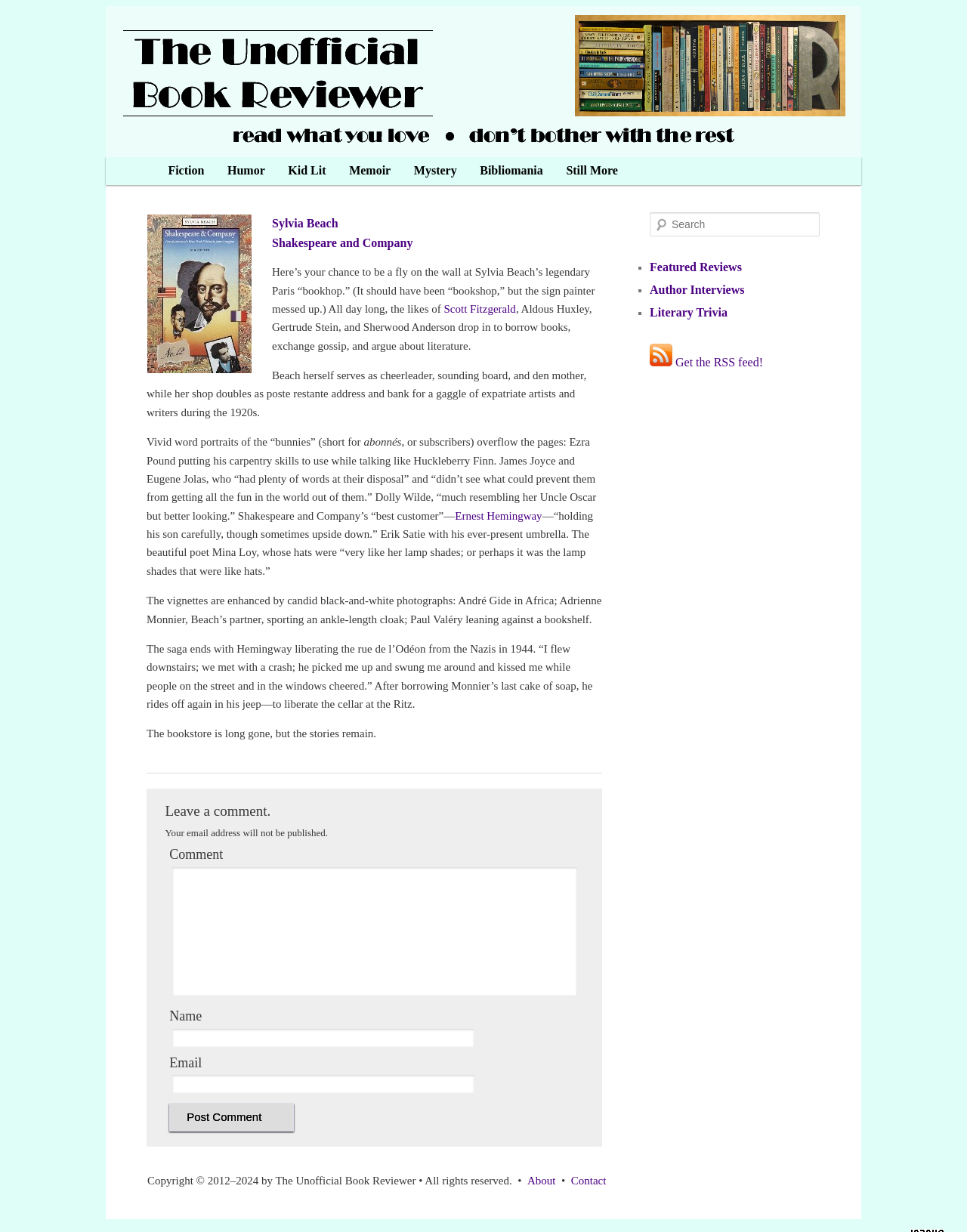What is the name of the bookstore mentioned in the article?
Can you offer a detailed and complete answer to this question?

The article mentions 'Sylvia Beach • Shakespeare and Company •' which suggests that Shakespeare and Company is the name of the bookstore.